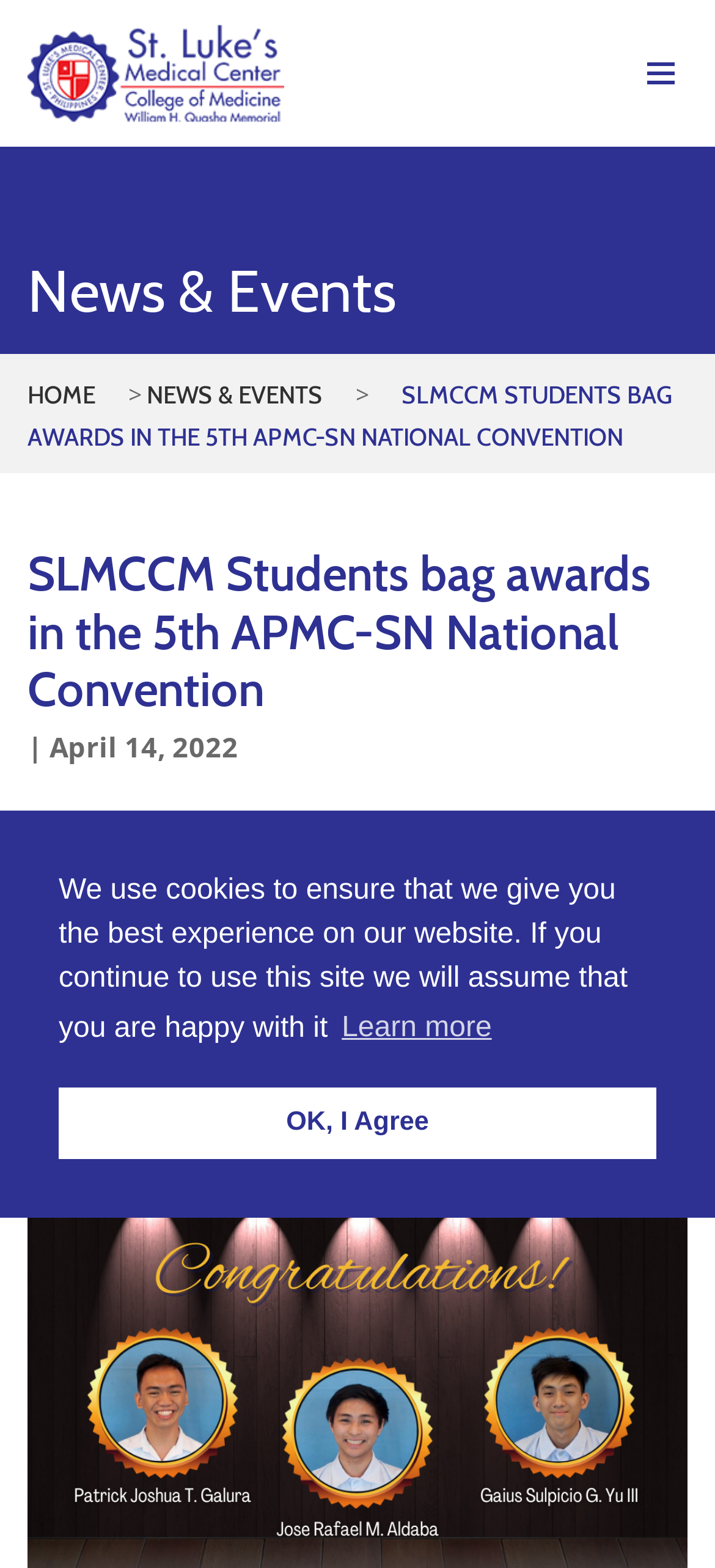Determine the bounding box of the UI component based on this description: "OK, I Agree". The bounding box coordinates should be four float values between 0 and 1, i.e., [left, top, right, bottom].

[0.082, 0.693, 0.918, 0.739]